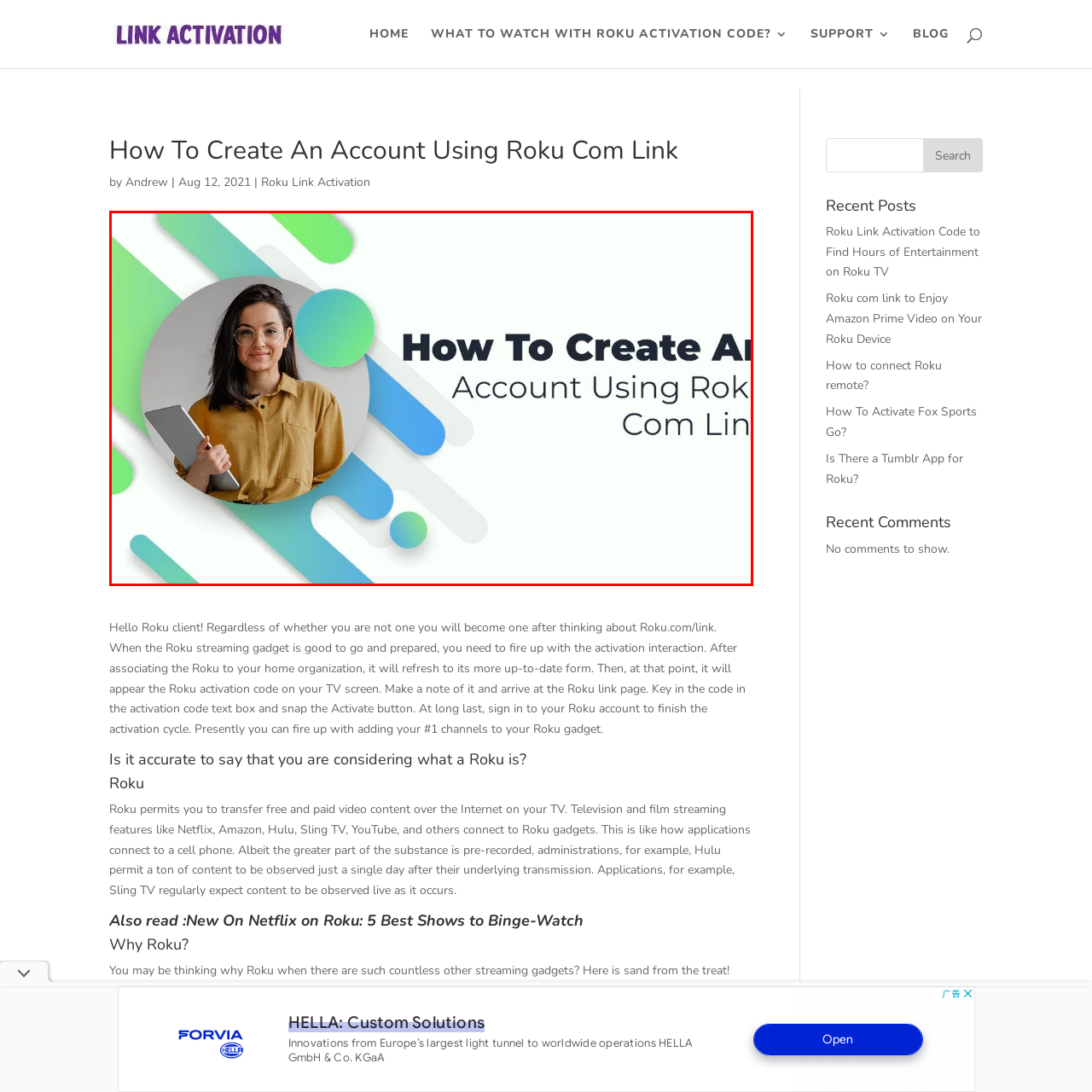Provide a comprehensive description of the image highlighted by the red bounding box.

The image features a cheerful individual with long dark hair, wearing glasses and a mustard-colored shirt, holding a tablet. This graphic is designed with a modern aesthetic, incorporating colorful, abstract shapes in shades of blue and green in the background. Prominently displayed is the text "How To Create An Account Using Roku Com Link," indicating that the image is part of a tutorial or informational guide related to setting up an account with Roku. The overall design aims to engage viewers and provide a welcoming introduction to the account creation process.